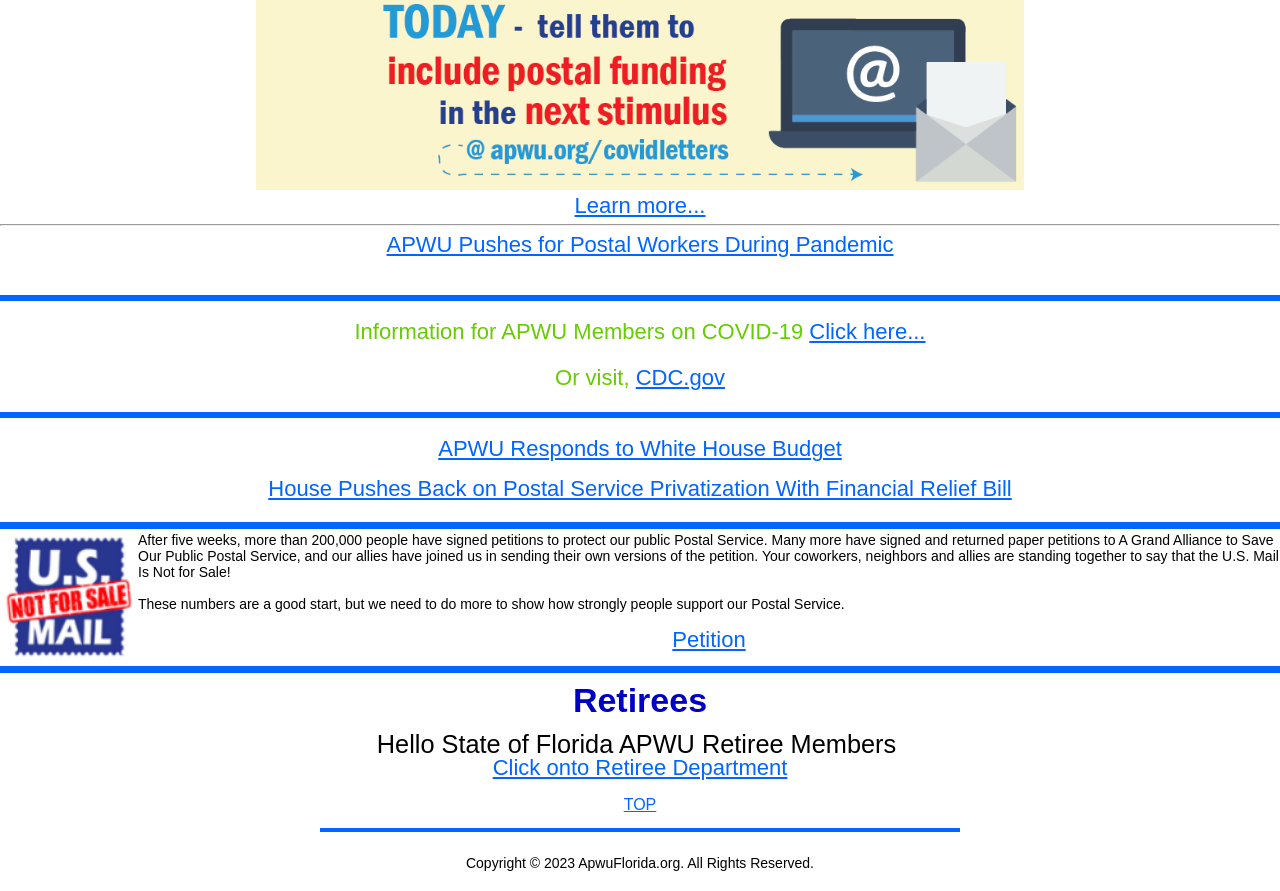Find the bounding box coordinates of the element's region that should be clicked in order to follow the given instruction: "Go to Retiree Department". The coordinates should consist of four float numbers between 0 and 1, i.e., [left, top, right, bottom].

[0.385, 0.847, 0.615, 0.875]